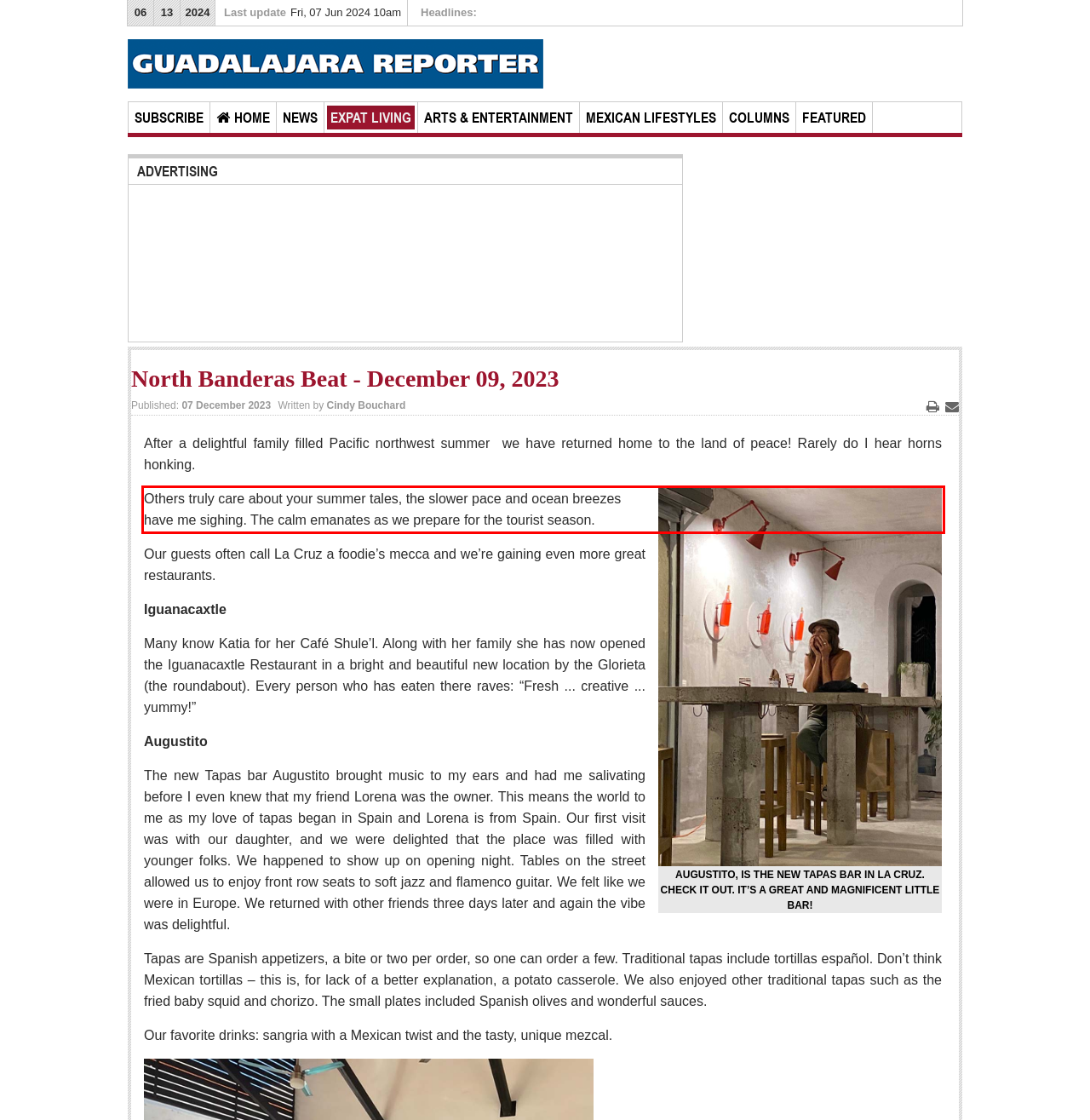Given a screenshot of a webpage containing a red rectangle bounding box, extract and provide the text content found within the red bounding box.

AUGUSTITO, IS THE NEW TAPAS BAR IN LA CRUZ. CHECK IT OUT. IT’S A GREAT AND MAGNIFICENT LITTLE BAR! Others truly care about your summer tales, the slower pace and ocean breezes have me sighing. The calm emanates as we prepare for the tourist season.